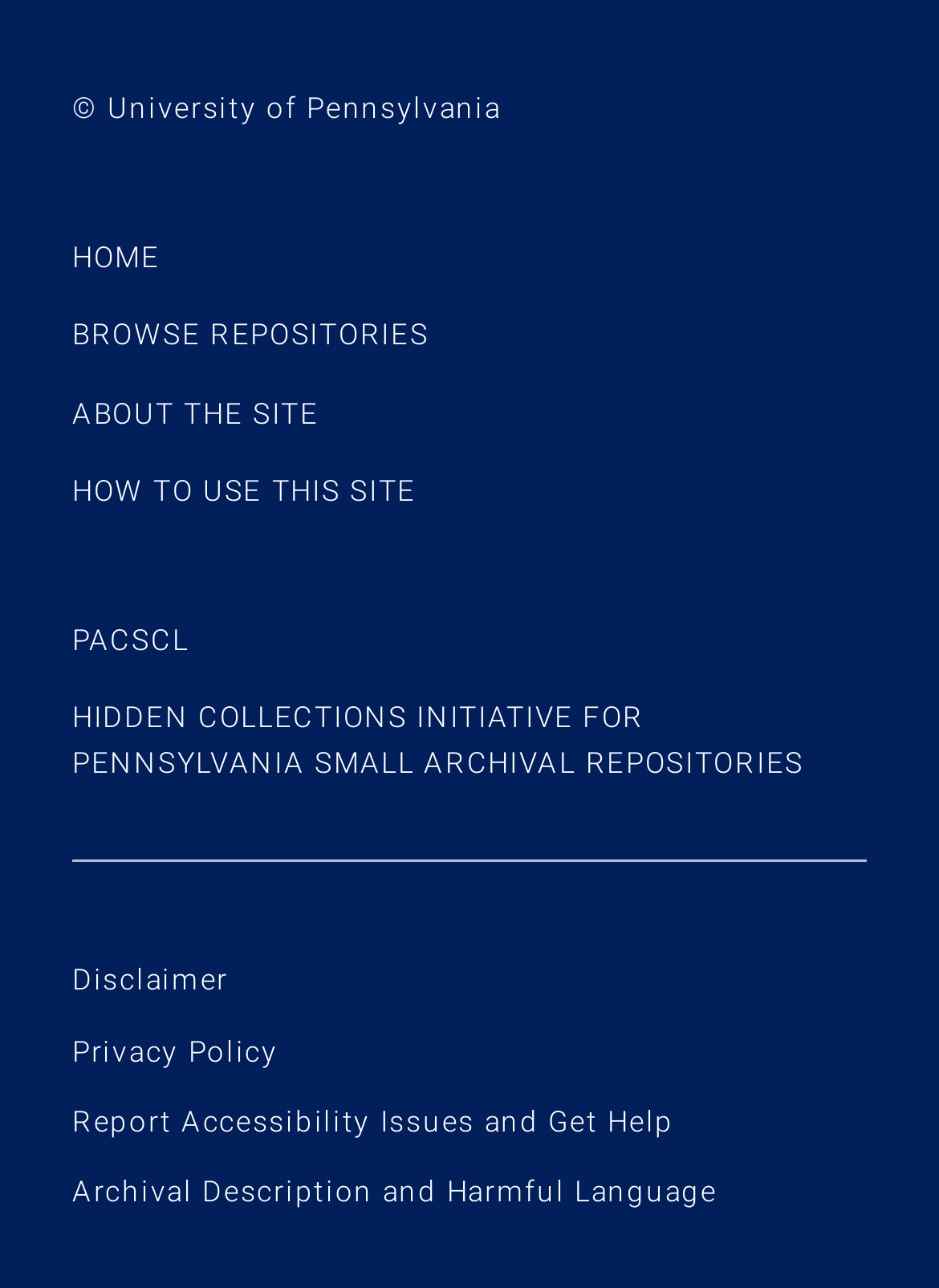Locate the UI element described by About the site and provide its bounding box coordinates. Use the format (top-left x, top-left y, bottom-right x, bottom-right y) with all values as floating point numbers between 0 and 1.

[0.077, 0.308, 0.34, 0.334]